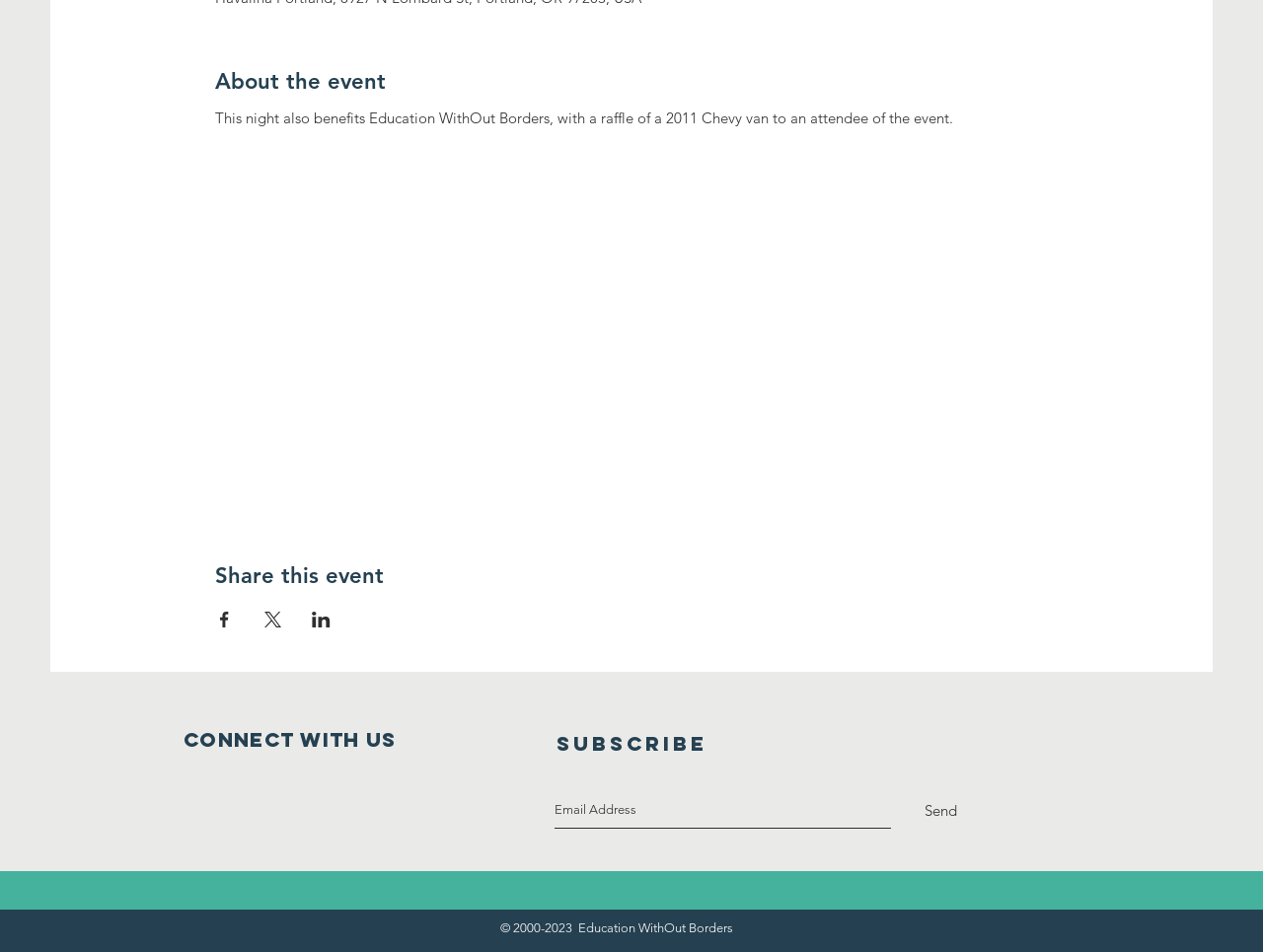What is the event benefiting?
Analyze the image and deliver a detailed answer to the question.

The webpage mentions that the event is benefiting Education WithOut Borders, which is also mentioned in the copyright information at the bottom of the page.